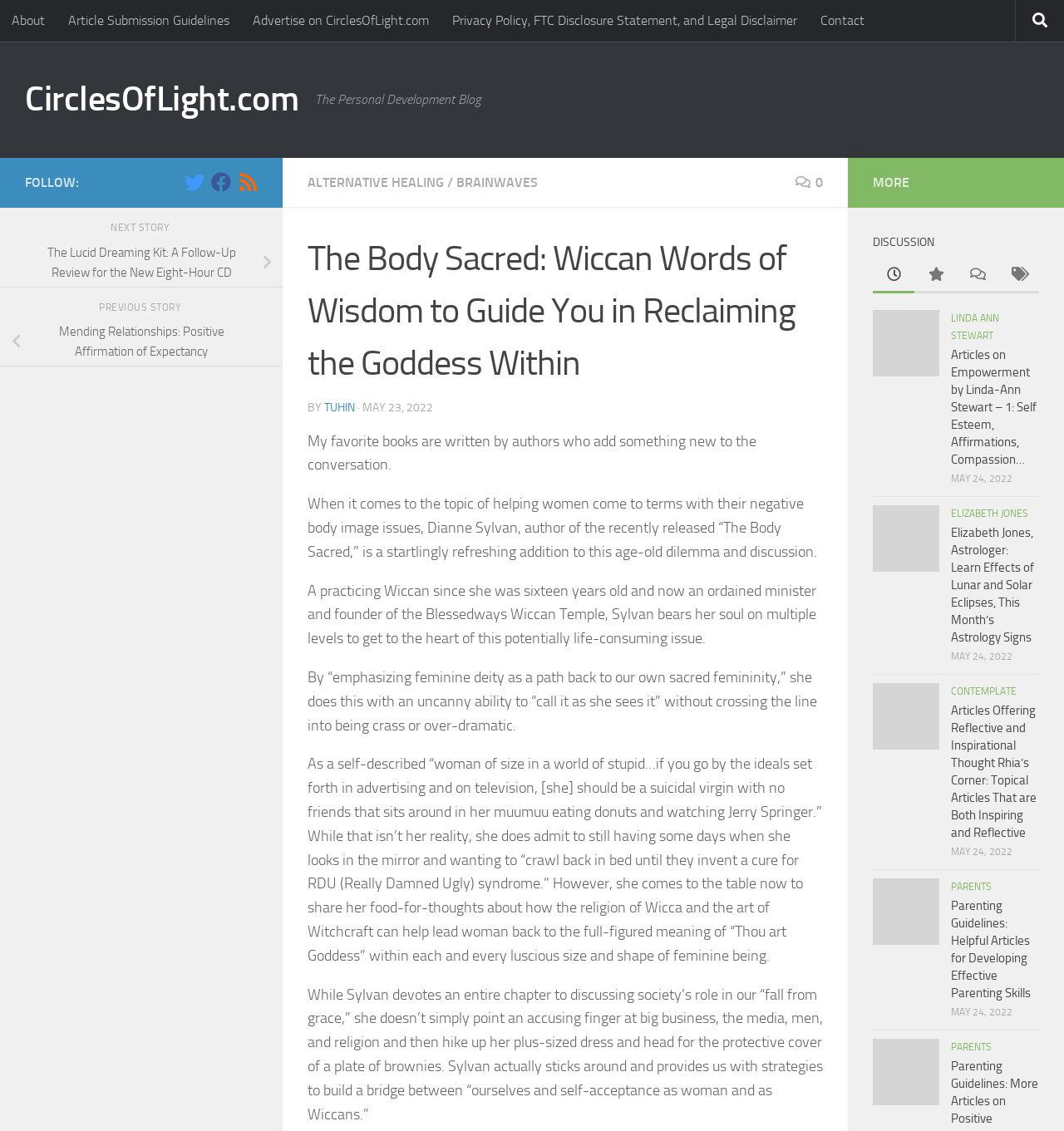Pinpoint the bounding box coordinates of the clickable area needed to execute the instruction: "Read the article 'The Body Sacred: Wiccan Words of Wisdom to Guide You in Reclaiming the Goddess Within'". The coordinates should be specified as four float numbers between 0 and 1, i.e., [left, top, right, bottom].

[0.289, 0.206, 0.773, 0.344]